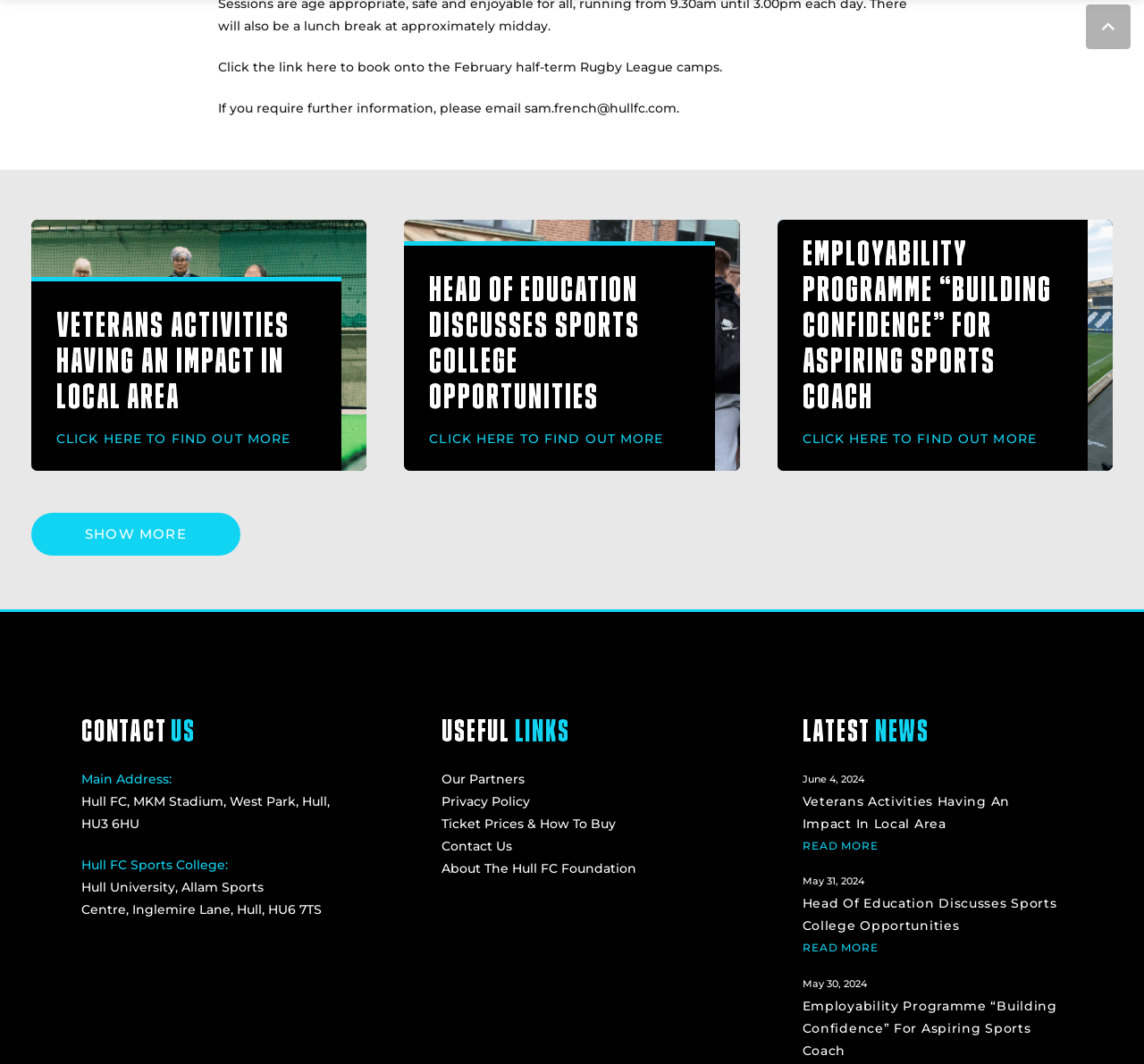What is the location of the Hull FC Sports College?
Carefully analyze the image and provide a thorough answer to the question.

I found the location of the Hull FC Sports College by looking at the contact information section of the webpage, where it is listed as 'Hull FC Sports College:' followed by the location 'Hull University, Allam Sports Centre, Inglemire Lane, Hull, HU6 7TS'.